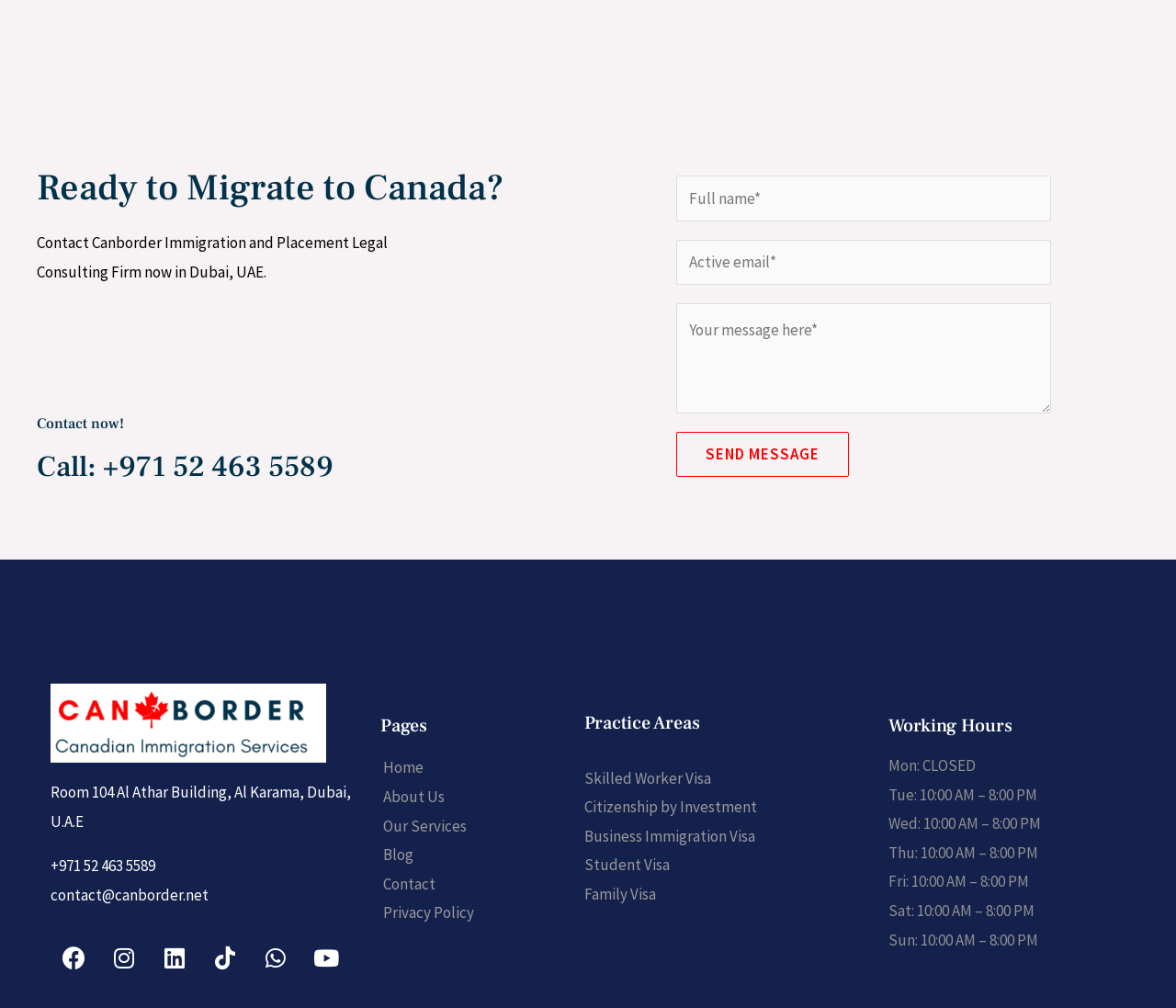What is the phone number to contact Canborder?
Please answer using one word or phrase, based on the screenshot.

+971 52 463 5589